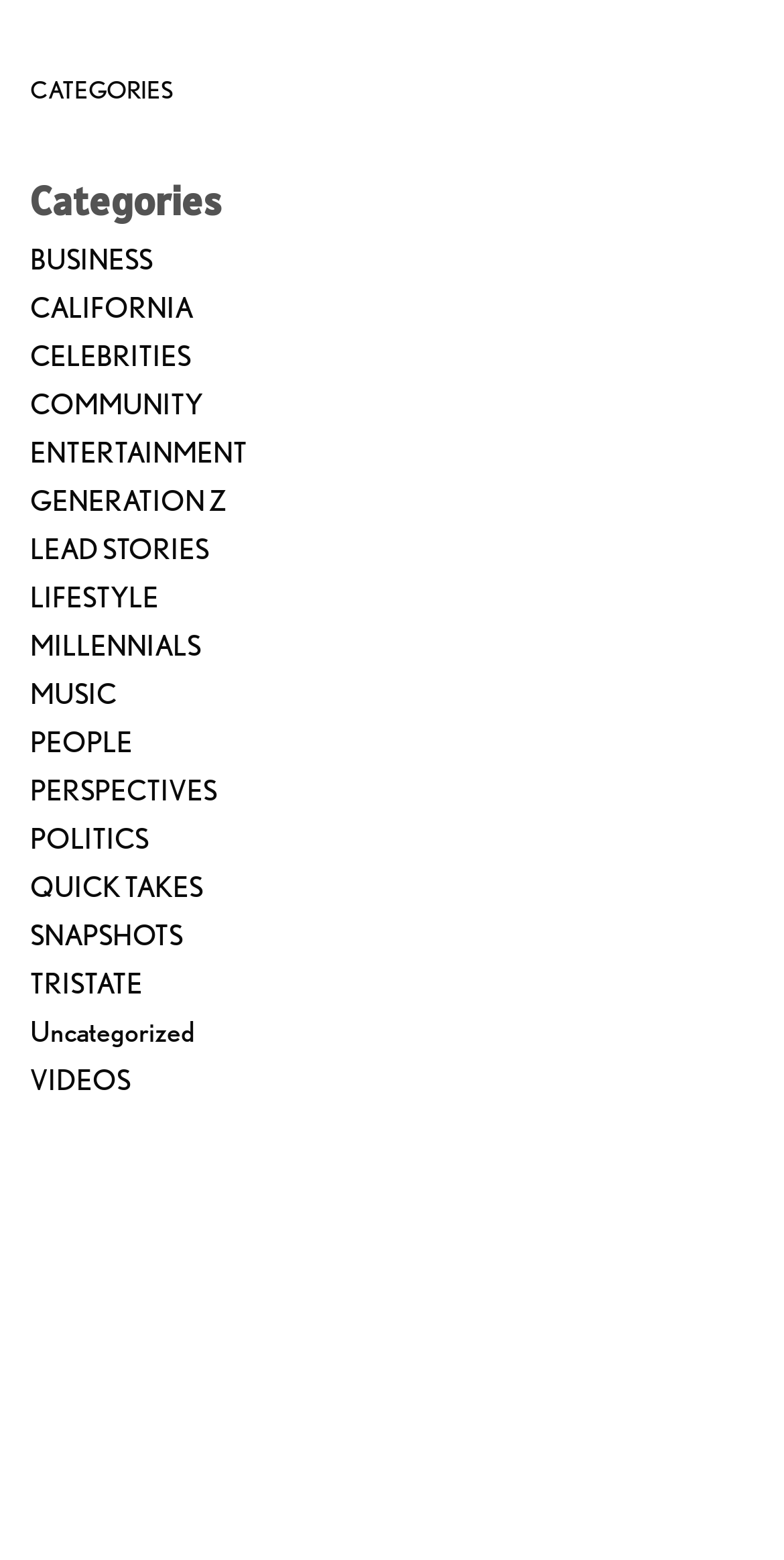How many categories are available?
Please provide a detailed and thorough answer to the question.

I counted the number of links under the 'Categories' heading, and there are 20 links, each representing a category.